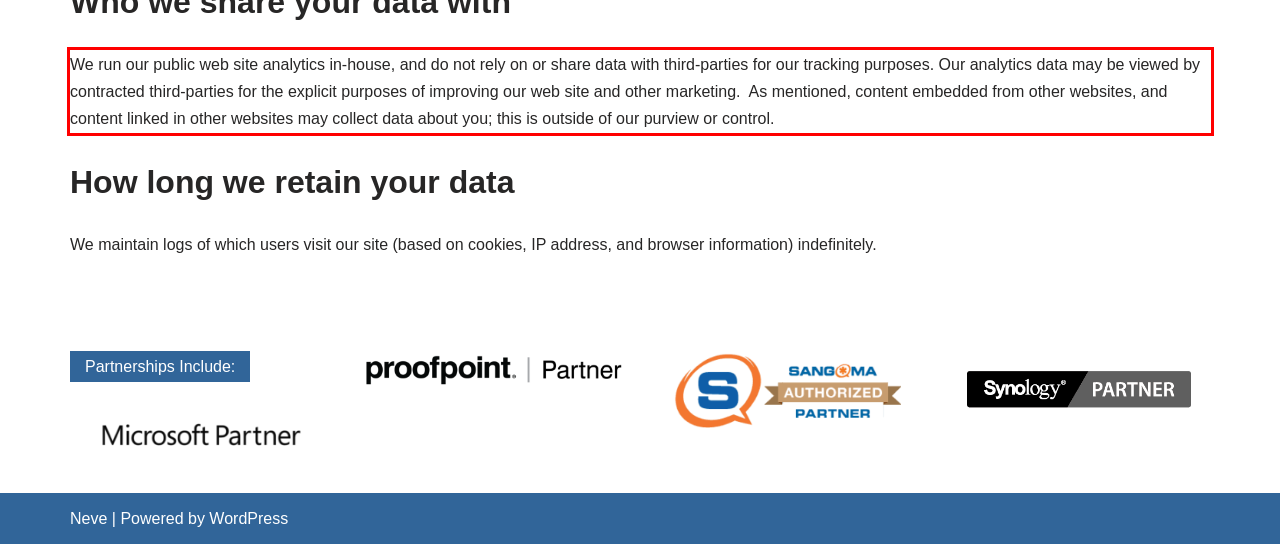Within the screenshot of a webpage, identify the red bounding box and perform OCR to capture the text content it contains.

We run our public web site analytics in-house, and do not rely on or share data with third-parties for our tracking purposes. Our analytics data may be viewed by contracted third-parties for the explicit purposes of improving our web site and other marketing. As mentioned, content embedded from other websites, and content linked in other websites may collect data about you; this is outside of our purview or control.